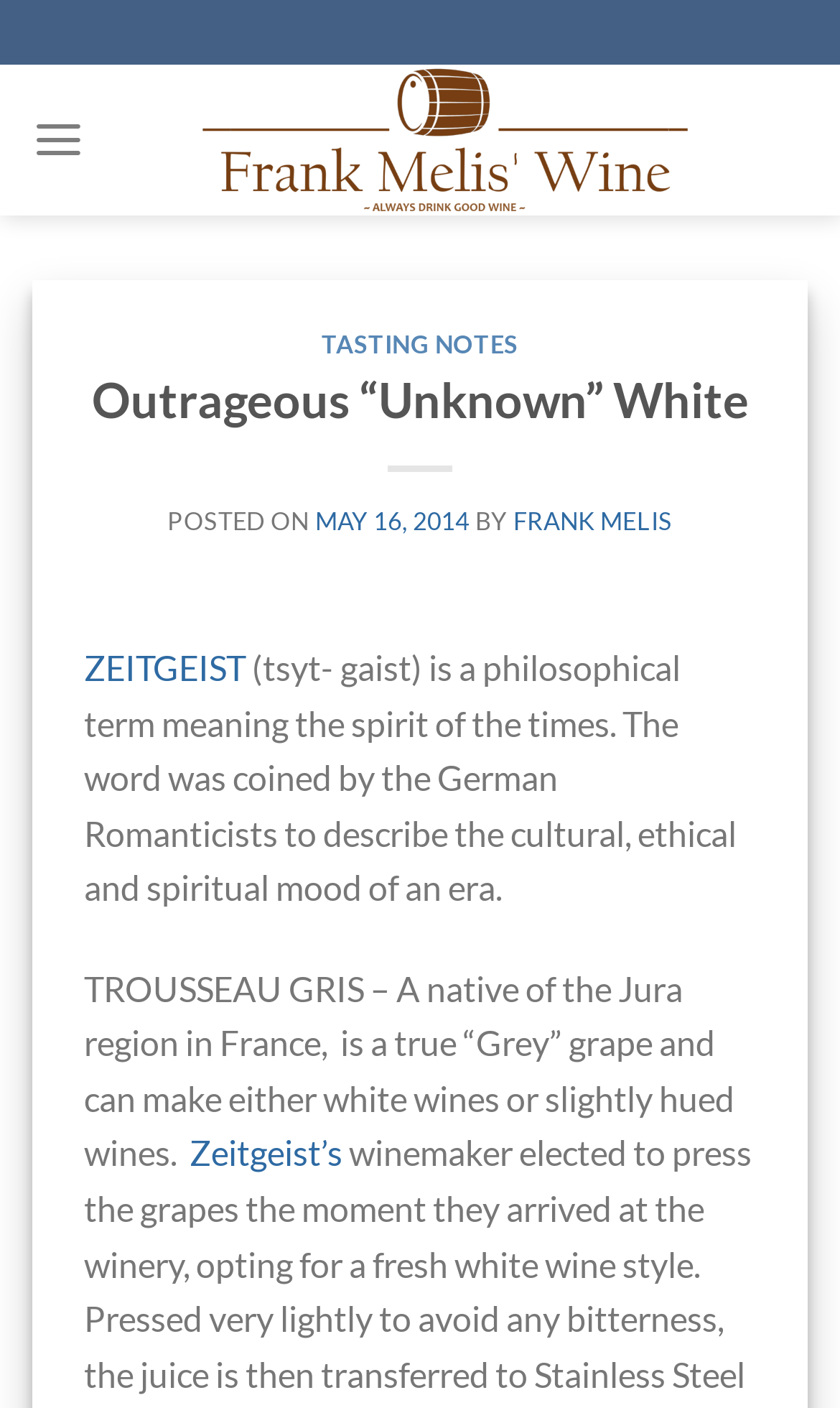Identify and provide the text of the main header on the webpage.

Outrageous “Unknown” White